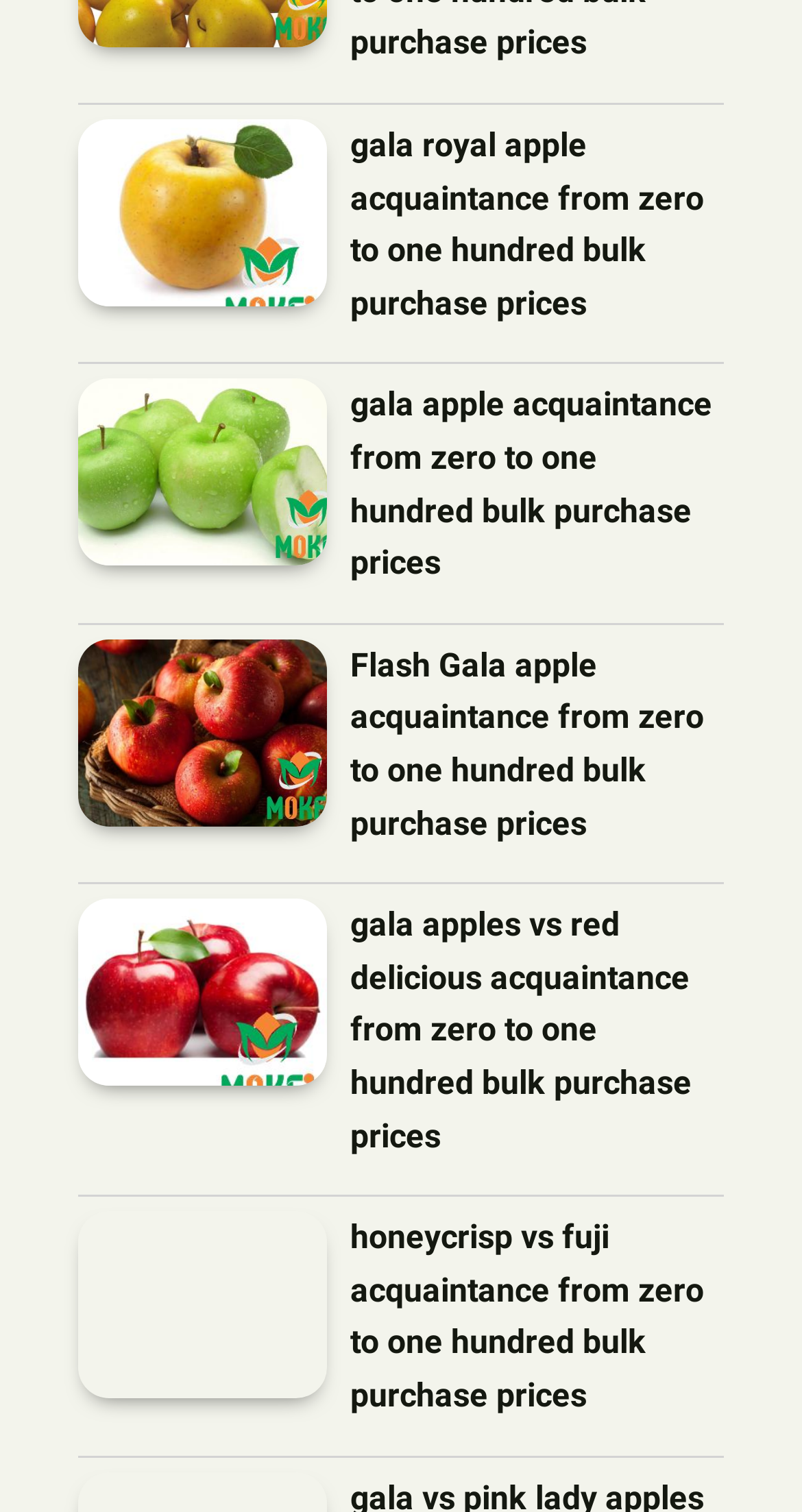Could you find the bounding box coordinates of the clickable area to complete this instruction: "Check Flash Gala apple acquaintance from zero to one hundred bulk purchase prices"?

[0.097, 0.423, 0.408, 0.546]